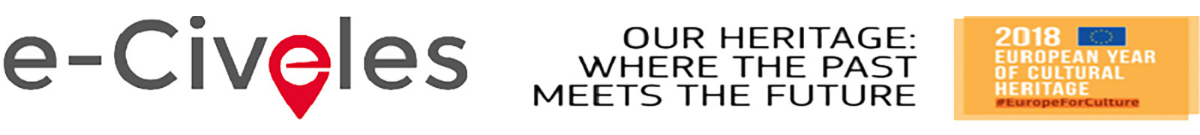What is the purpose of the e-Civeles project?
Carefully analyze the image and provide a thorough answer to the question.

The image features the logo of the e-Civeles project, accompanied by the tagline 'Our heritage: where the past meets the future', which suggests that the project aims to integrate cultural heritage into modern contexts, highlighting the importance of preserving history while innovating for the future.